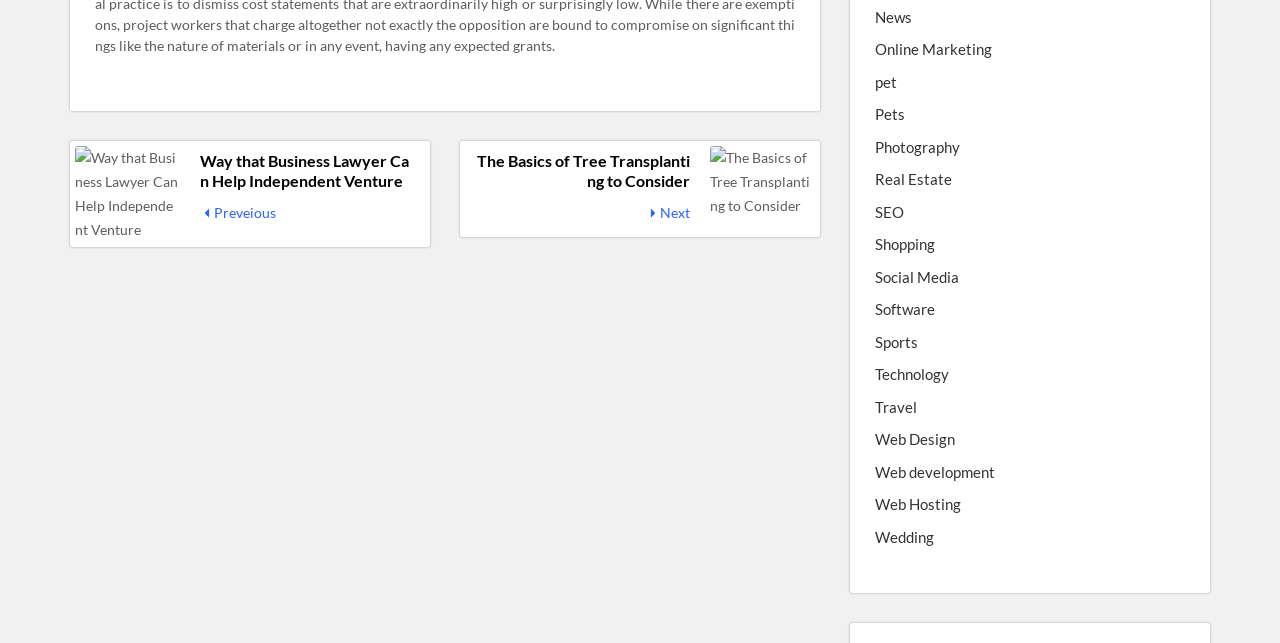Please determine the bounding box coordinates for the UI element described here. Use the format (top-left x, top-left y, bottom-right x, bottom-right y) with values bounded between 0 and 1: Online Marketing

[0.684, 0.059, 0.775, 0.094]